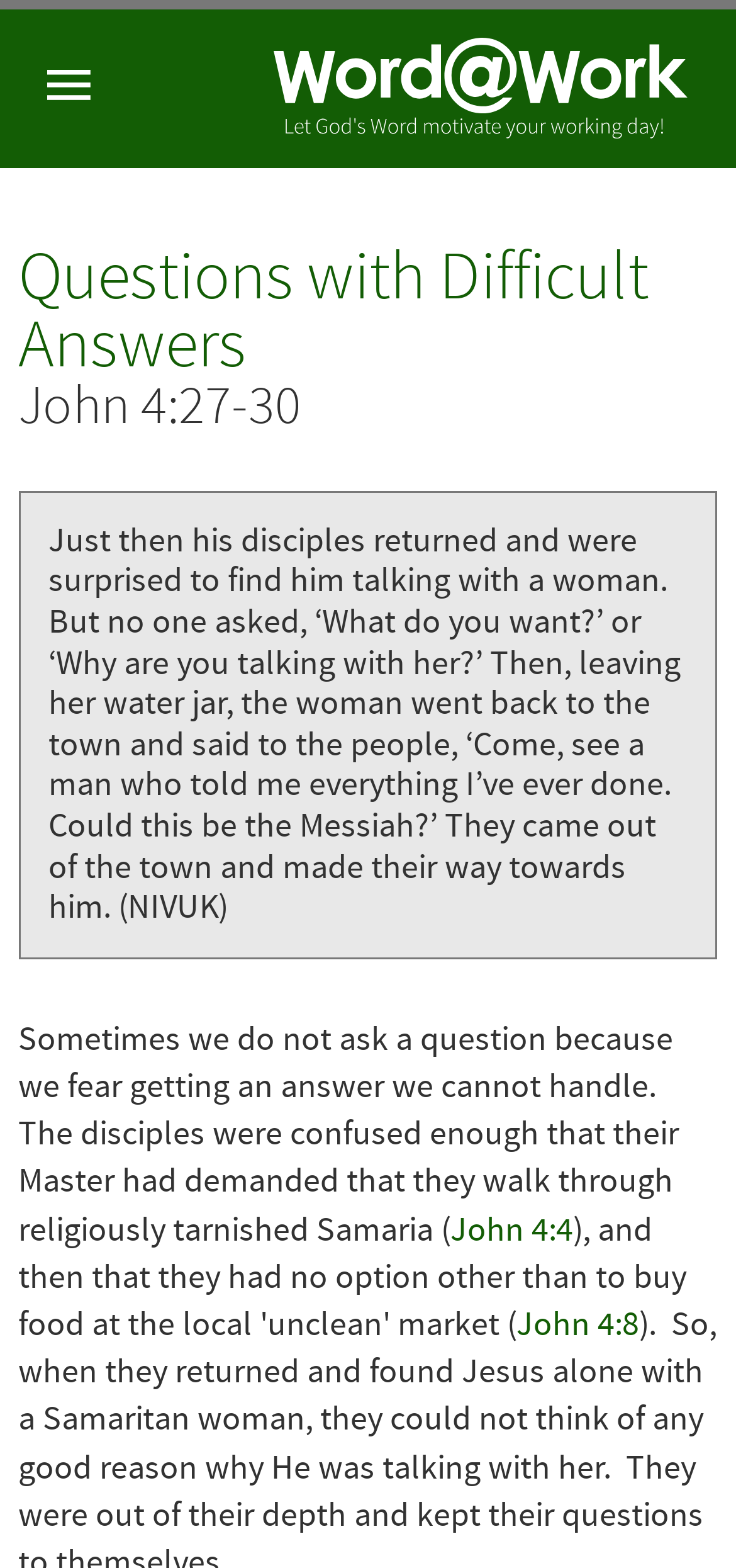What is the text of the webpage's headline?

Questions with Difficult Answers